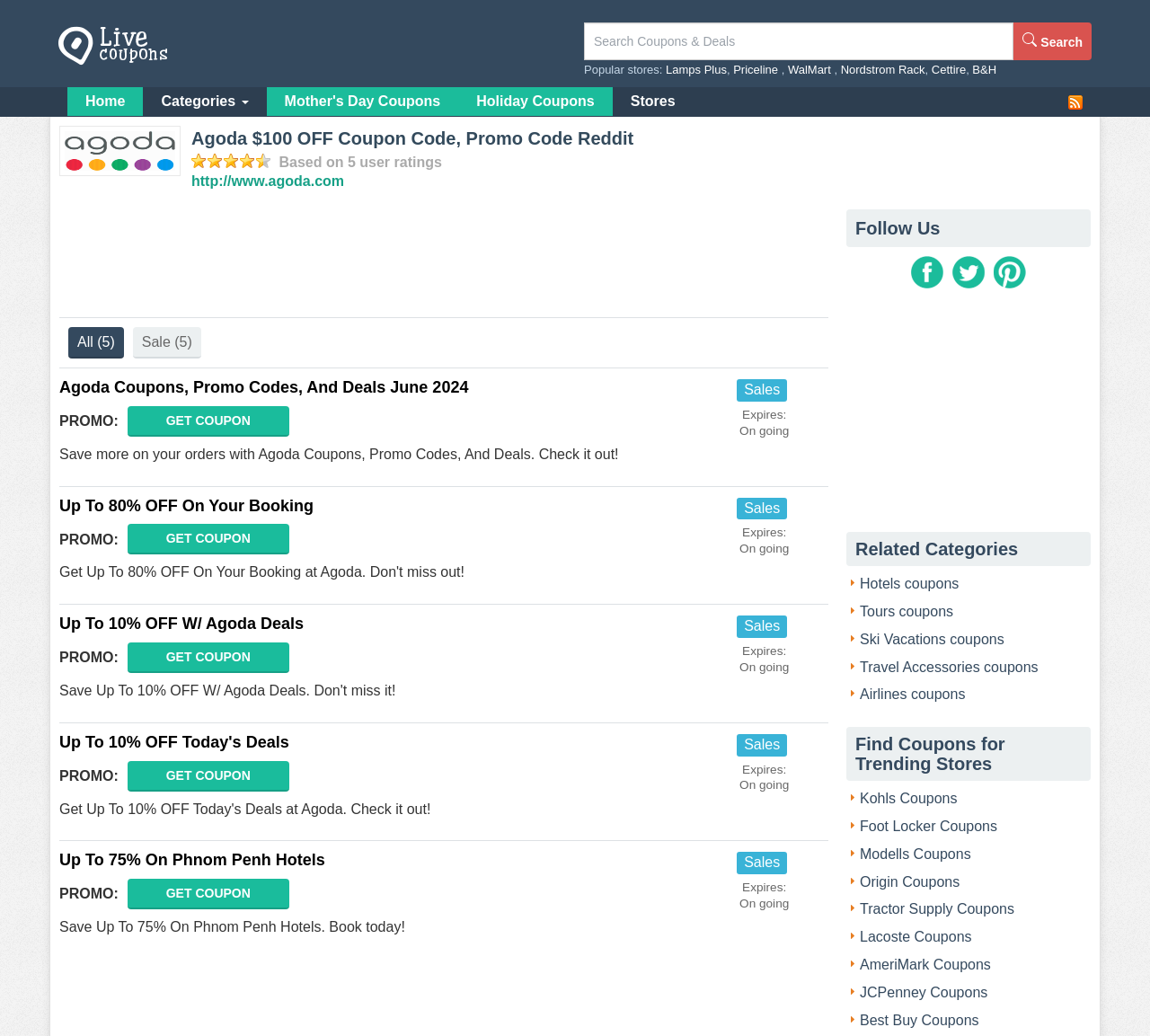Detail the various sections and features present on the webpage.

This webpage is about Agoda coupons, promo codes, and deals. At the top, there is a search bar with a "Search" button next to it, allowing users to search for specific keywords. Below the search bar, there are links to popular stores, including Lamps Plus, Priceline, Walmart, and more.

On the left side of the page, there is a navigation menu with links to "Home", "Categories", "Mother's Day Coupons", "Holiday Coupons", and "Stores". There is also an "Rss" link at the bottom of this menu.

The main content of the page is divided into several sections, each featuring a heading, a promo code, and a "GET COUPON" button. The sections are titled "Agoda $100 OFF Coupon Code, Promo Code Reddit", "Up To 80% OFF On Your Booking", "Up To 10% OFF W/ Agoda Deals", "Up To 10% OFF Today's Deals", and "Up To 75% On Phnom Penh Hotels". Each section also displays the expiration date of the promo code, which is "On going" for all of them.

In between these sections, there are advertisements and a section titled "Related Categories" with links to coupons for hotels, tours, ski vacations, travel accessories, and airlines. Another section titled "Find Coupons for Trending Stores" features links to coupons for popular stores like Kohls, Foot Locker, Modells, and Origin.

At the bottom of the page, there are social media links to follow the website on Facebook, Twitter, and Pinterest.